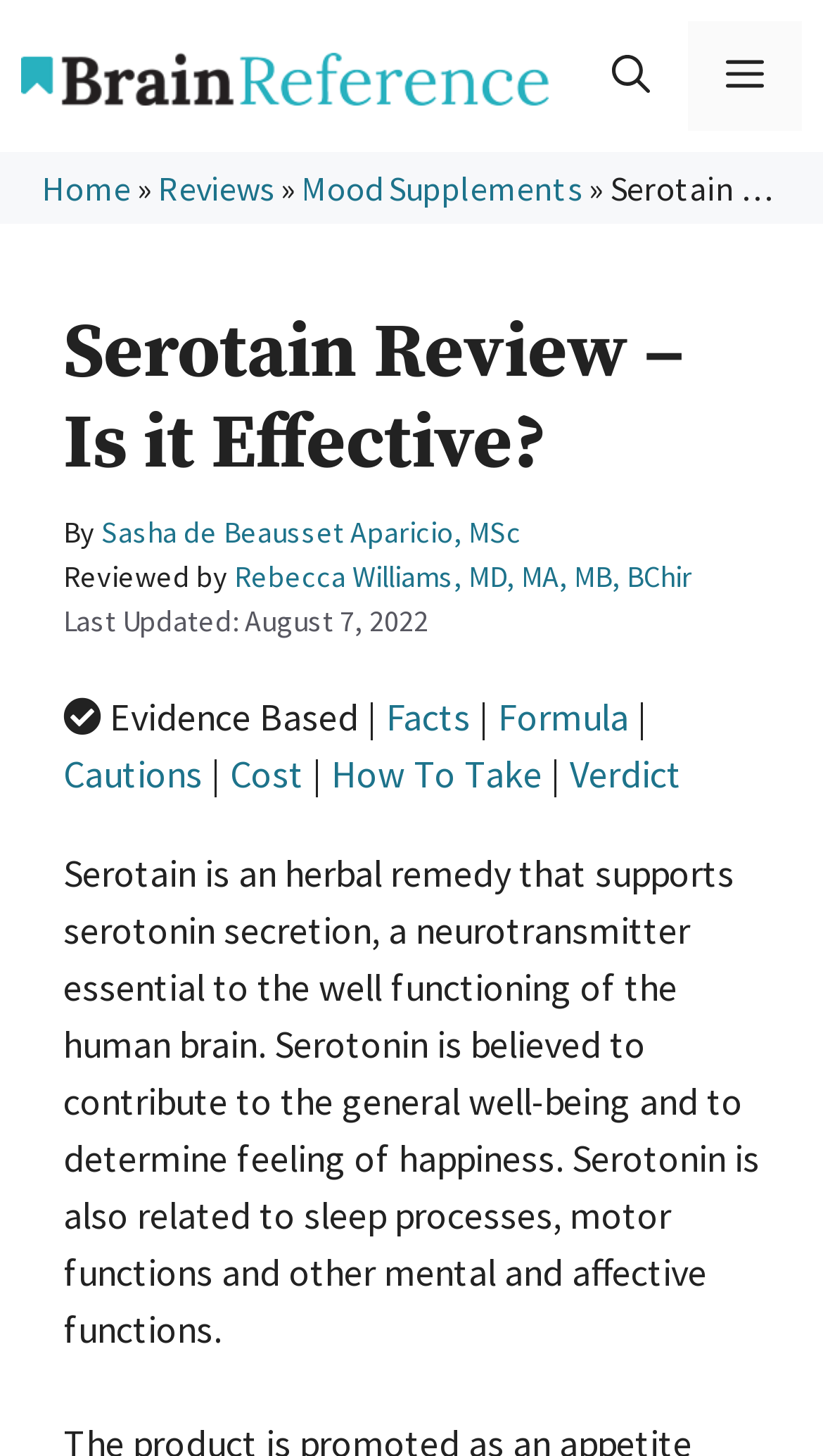What is the name of the herbal remedy reviewed on this webpage?
Answer the question with a single word or phrase derived from the image.

Serotain